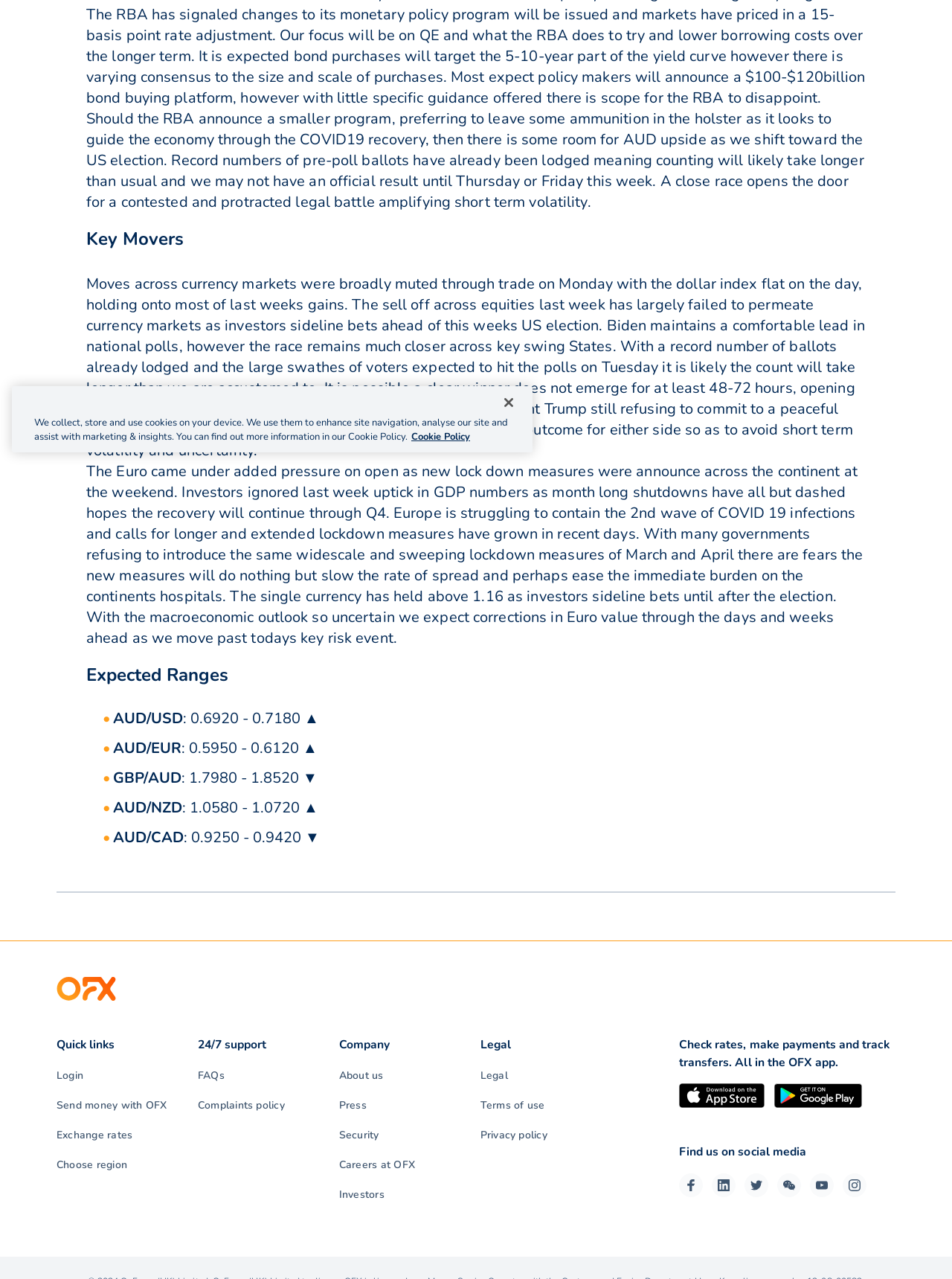Predict the bounding box coordinates of the UI element that matches this description: "Security". The coordinates should be in the format [left, top, right, bottom] with each value between 0 and 1.

[0.356, 0.882, 0.398, 0.893]